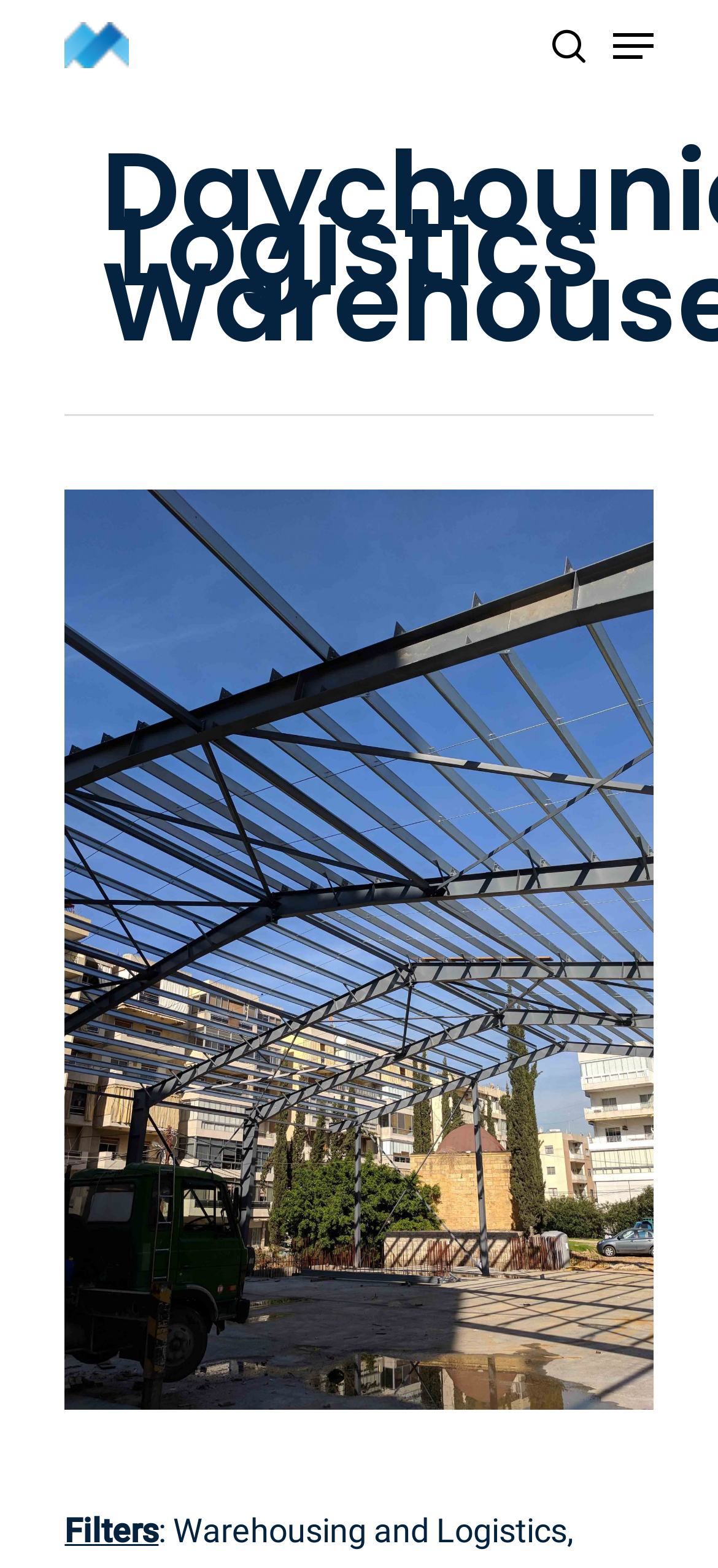Is the navigation menu expanded?
Give a comprehensive and detailed explanation for the question.

I found a link element with the label 'Navigation Menu' at coordinates [0.854, 0.017, 0.91, 0.04], which has an attribute 'expanded' set to 'False', indicating that the navigation menu is not expanded.